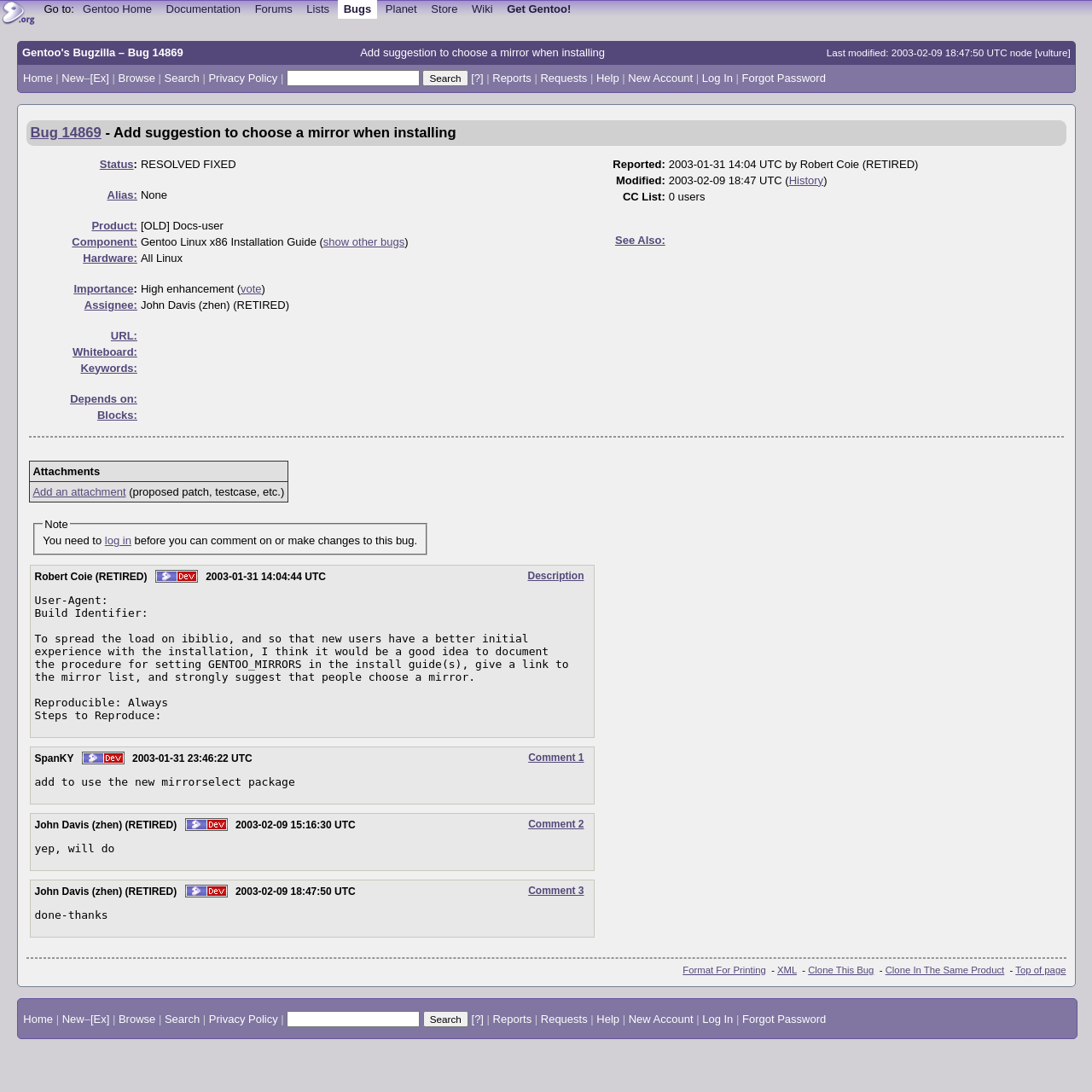Reply to the question with a brief word or phrase: What is the current status of the bug?

RESOLVED FIXED